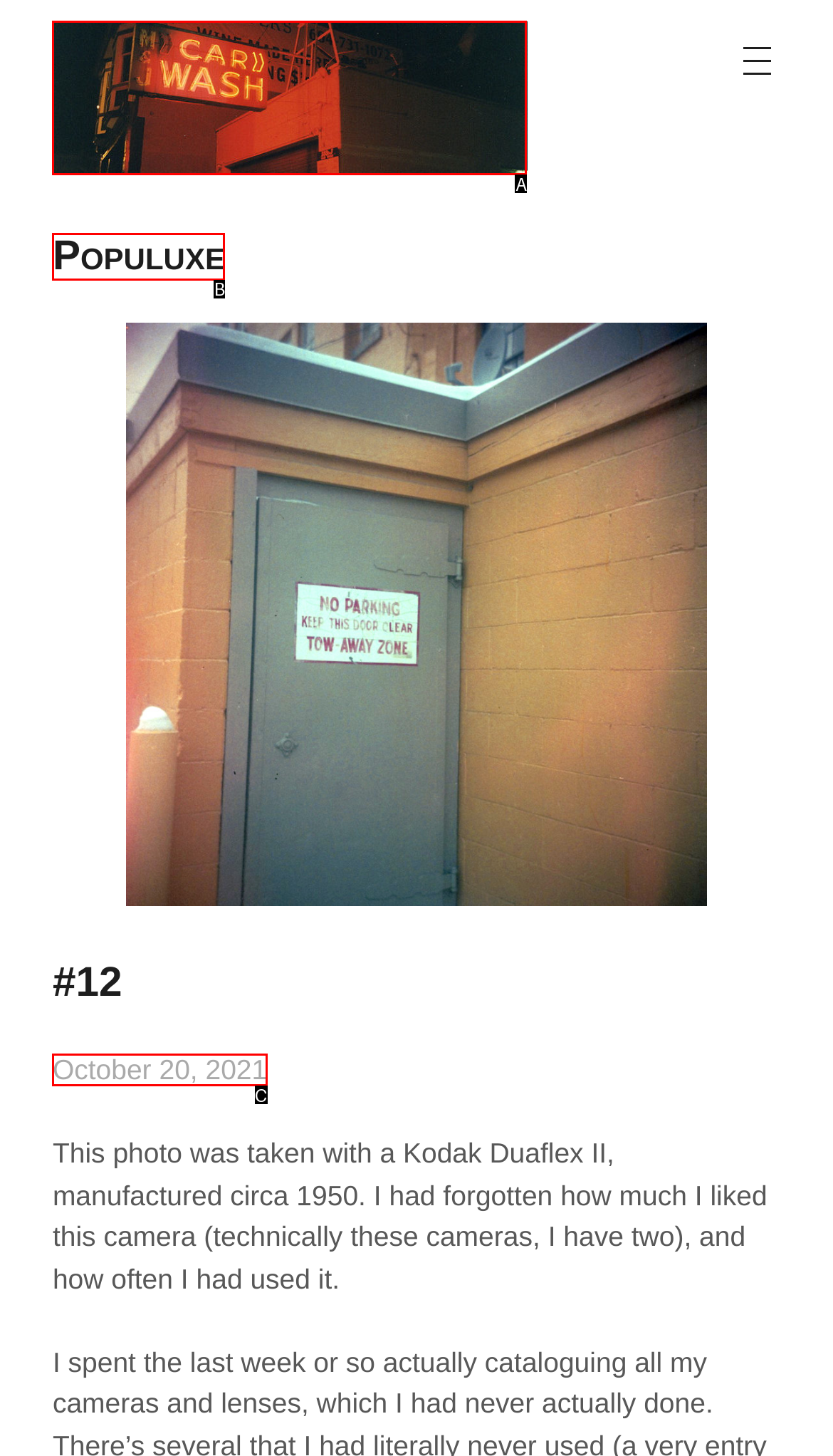Find the HTML element that matches the description: Menu itemSubmit a Complaint. Answer using the letter of the best match from the available choices.

None